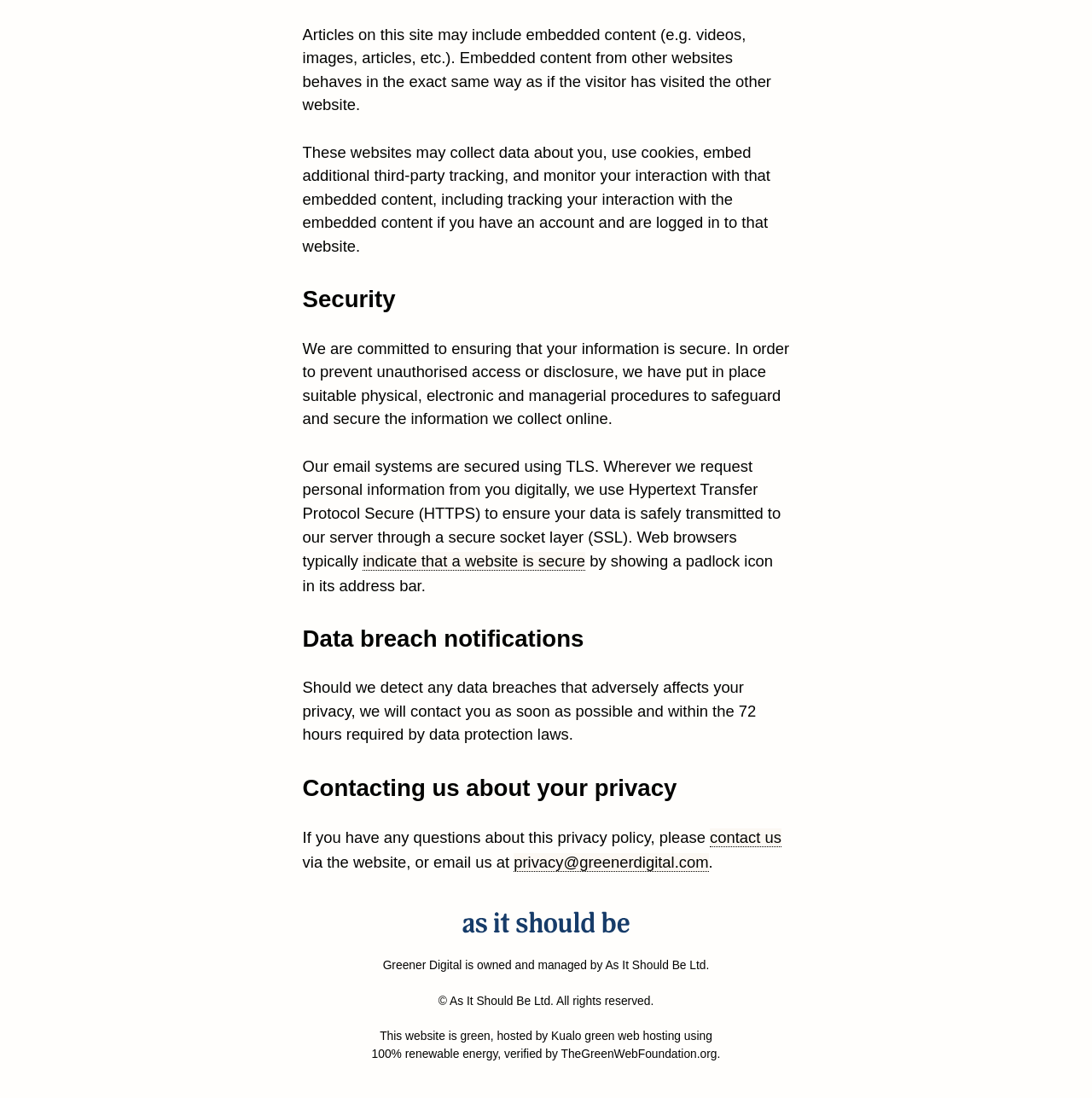Provide the bounding box coordinates for the UI element that is described by this text: "alt="As It Should Be logo"". The coordinates should be in the form of four float numbers between 0 and 1: [left, top, right, bottom].

[0.422, 0.841, 0.578, 0.855]